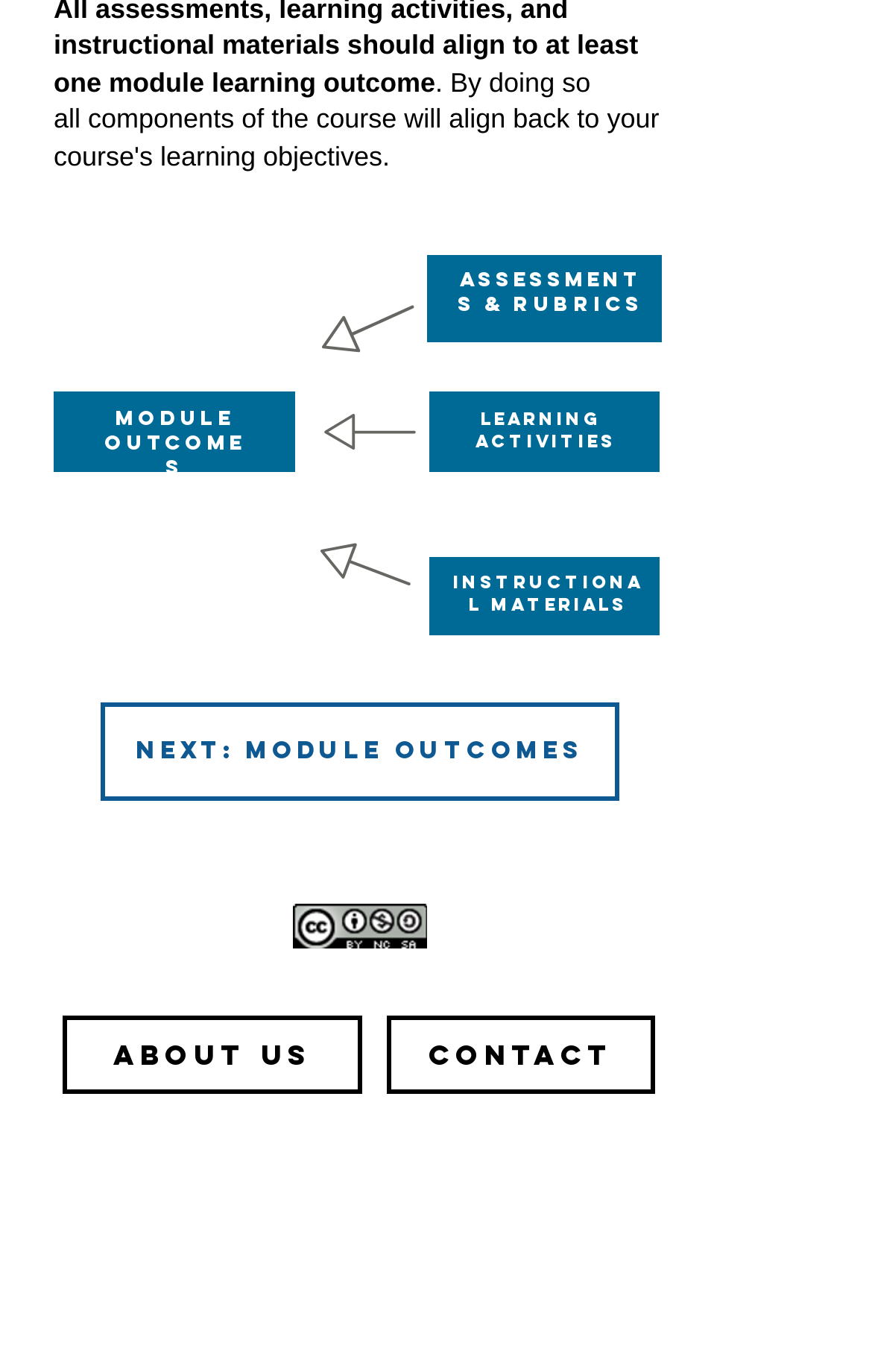How many main sections are there on the webpage? From the image, respond with a single word or brief phrase.

4